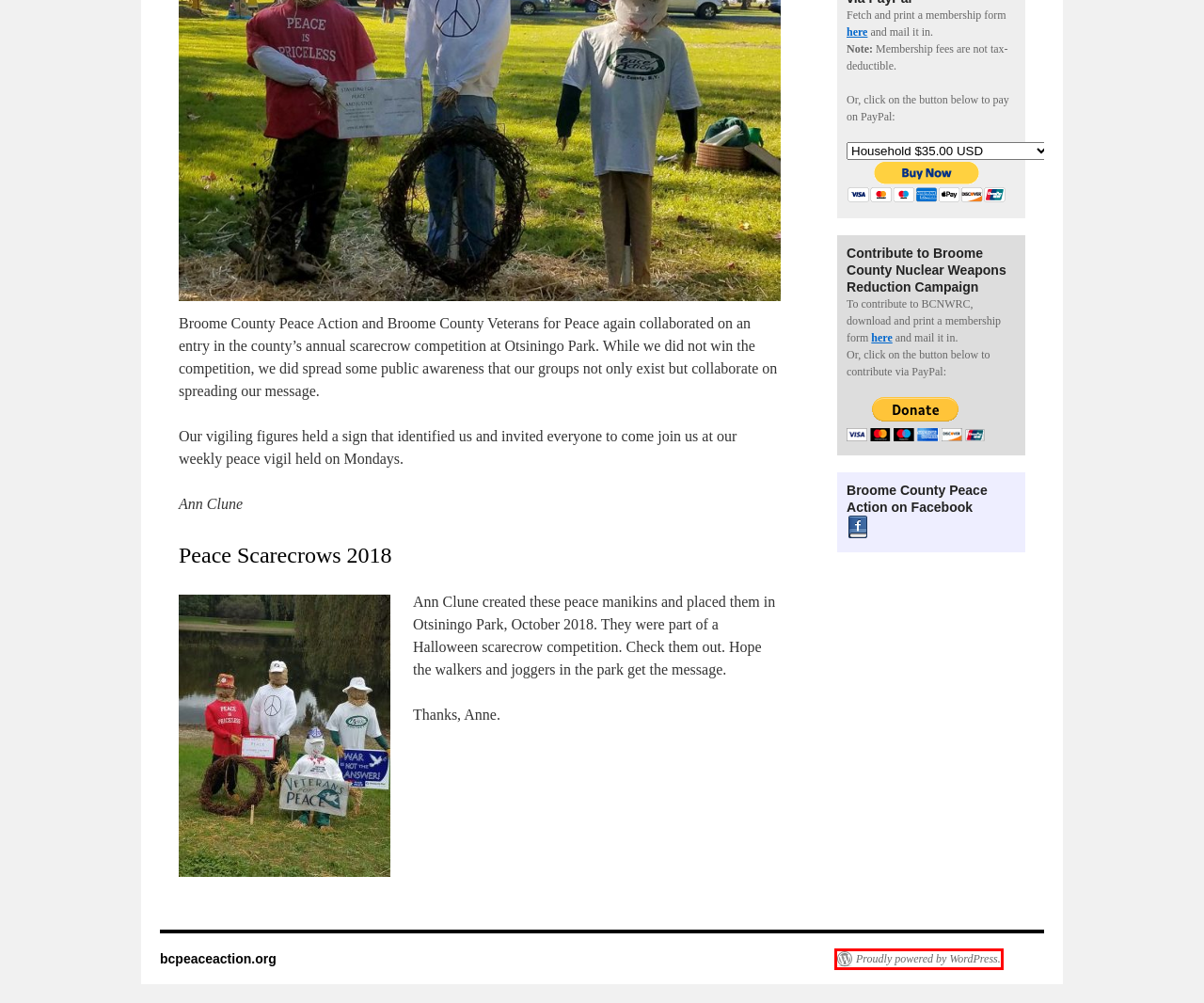You are provided with a screenshot of a webpage highlighting a UI element with a red bounding box. Choose the most suitable webpage description that matches the new page after clicking the element in the bounding box. Here are the candidates:
A. Southern Tier Peace Makers Fund | bcpeaceaction.org
B. About | bcpeaceaction.org
C. bcpeaceaction.org | Broome County Peace Action
D. A Call for a Permanent Ceasefire in Gaza | bcpeaceaction.org
E. News | bcpeaceaction.org
F. Christians for a Free Palestine – Protest for Peace | bcpeaceaction.org
G. Activities | bcpeaceaction.org
H. Blog Tool, Publishing Platform, and CMS – WordPress.org

H